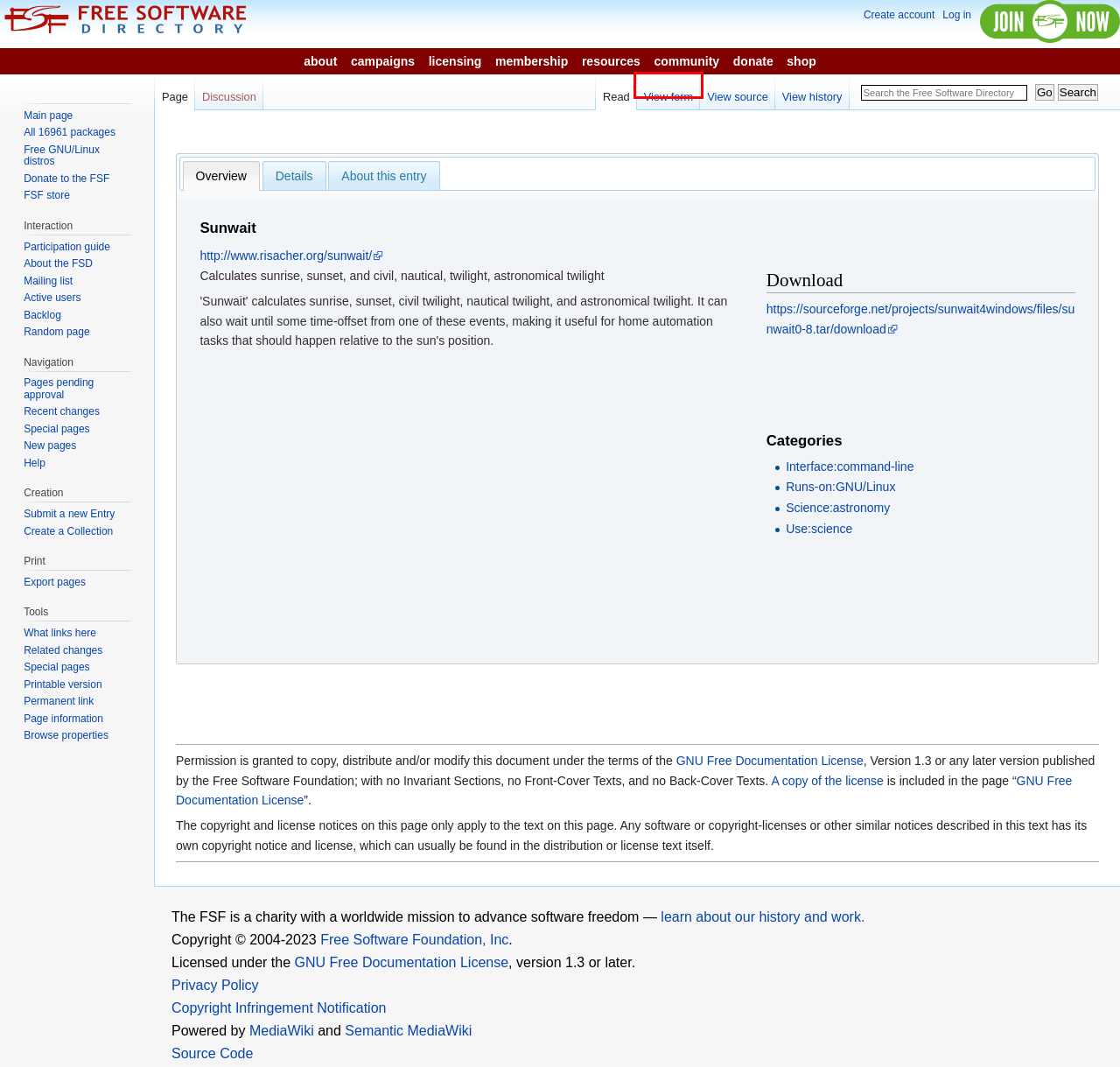You are given a screenshot of a webpage with a red rectangle bounding box. Choose the best webpage description that matches the new webpage after clicking the element in the bounding box. Here are the candidates:
A. Create Entry: Sunwait/wiki - Free Software Directory
B. Index of /directory.fsf.org
C. Current campaigns — Free Software Foundation — Working together for free software
D. Information for "Sunwait/wiki" - Free Software Directory
E. GNU Free Documentation License v1.3 - GNU Project - Free Software Foundation (FSF)
F. List of Free GNU/Linux Distributions
- GNU Project - Free Software Foundation
G. FSF Licensing & Compliance Team — Free Software Foundation — Working together for free software
H. Free Software Resources — Free Software Foundation — Working together for free software

A